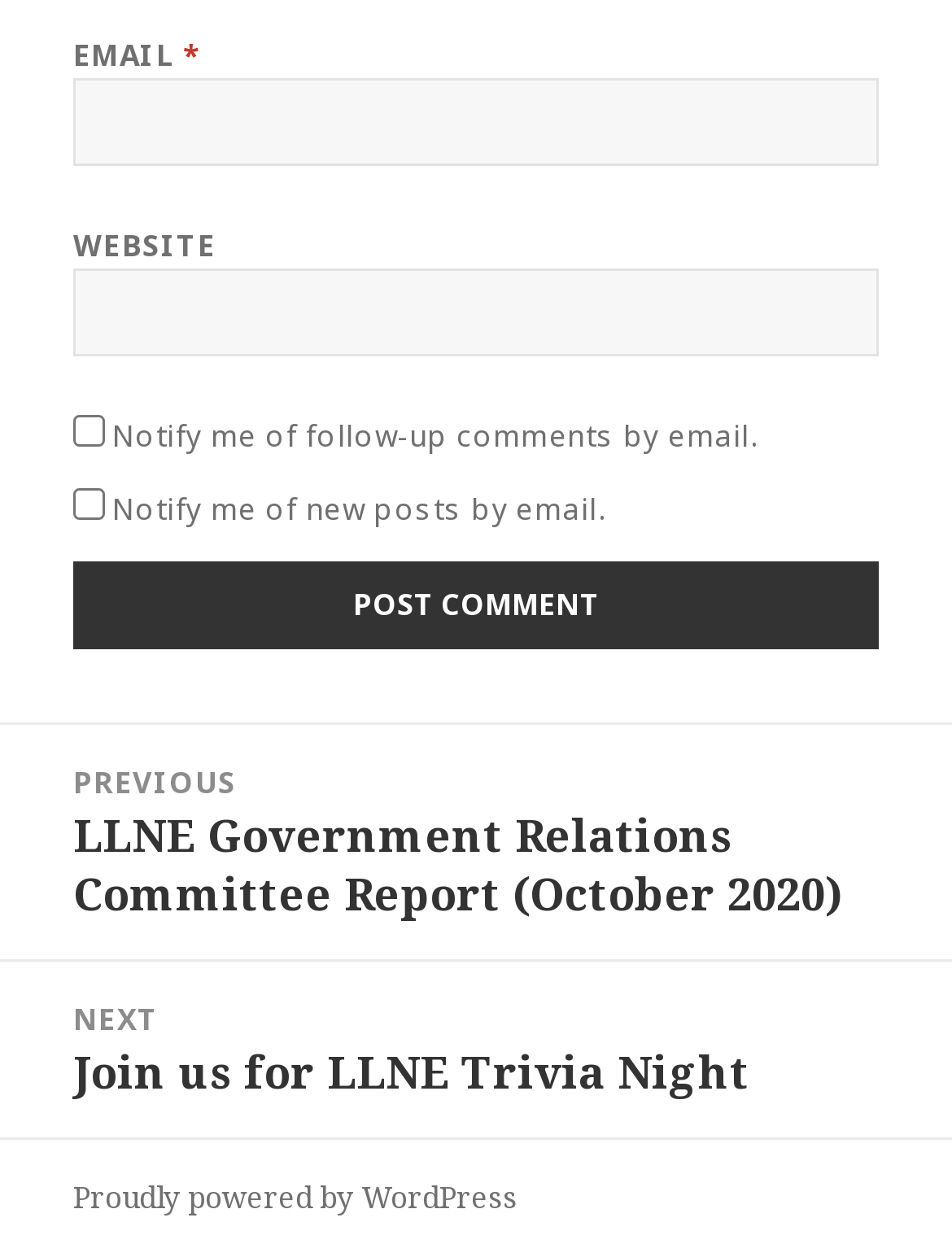Give a concise answer using one word or a phrase to the following question:
What is the function of the 'Post Comment' button?

Submit comment